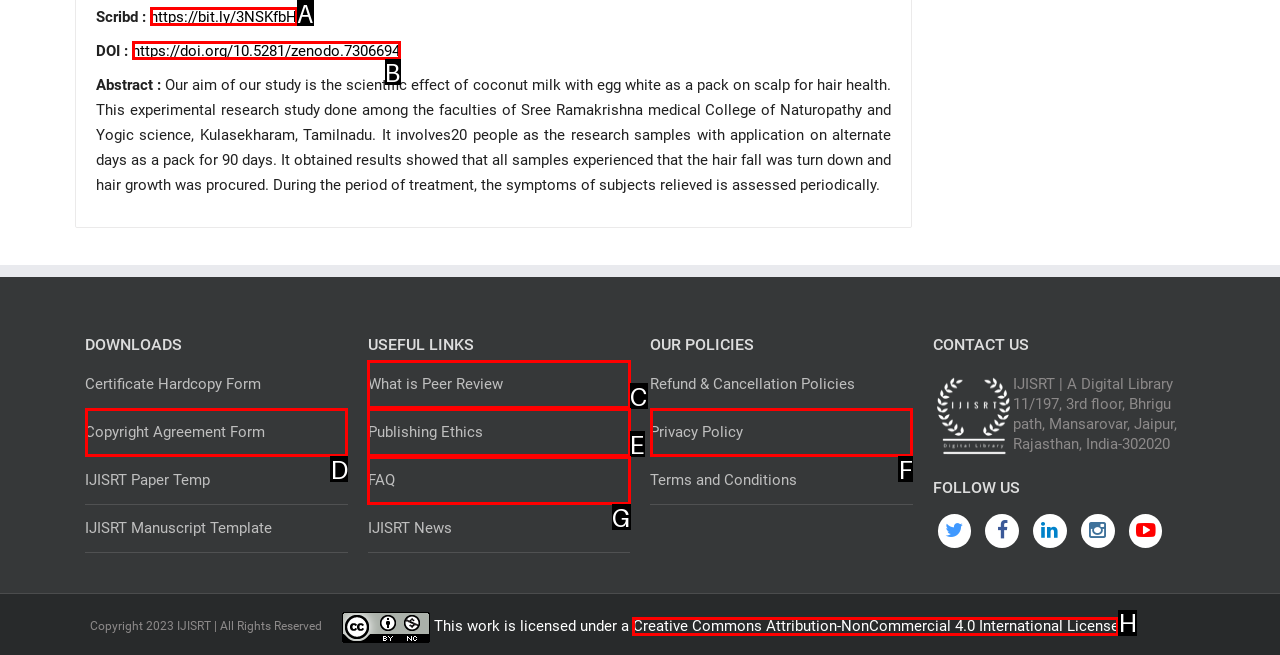Please determine which option aligns with the description: https://doi.org/10.5281/zenodo.7306694. Respond with the option’s letter directly from the available choices.

B